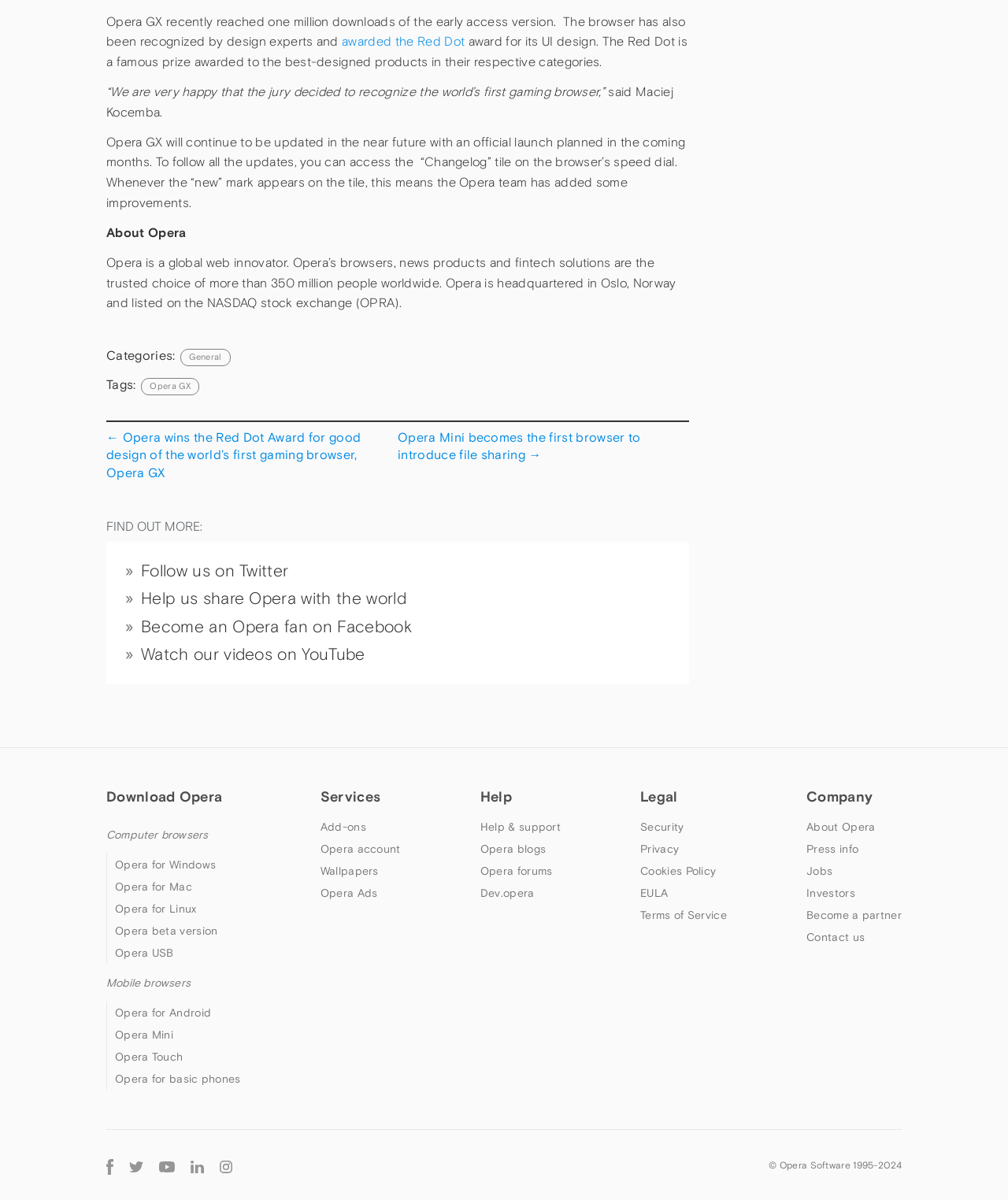Find the bounding box coordinates for the element that must be clicked to complete the instruction: "Become an Opera fan on Facebook". The coordinates should be four float numbers between 0 and 1, indicated as [left, top, right, bottom].

[0.14, 0.514, 0.409, 0.53]